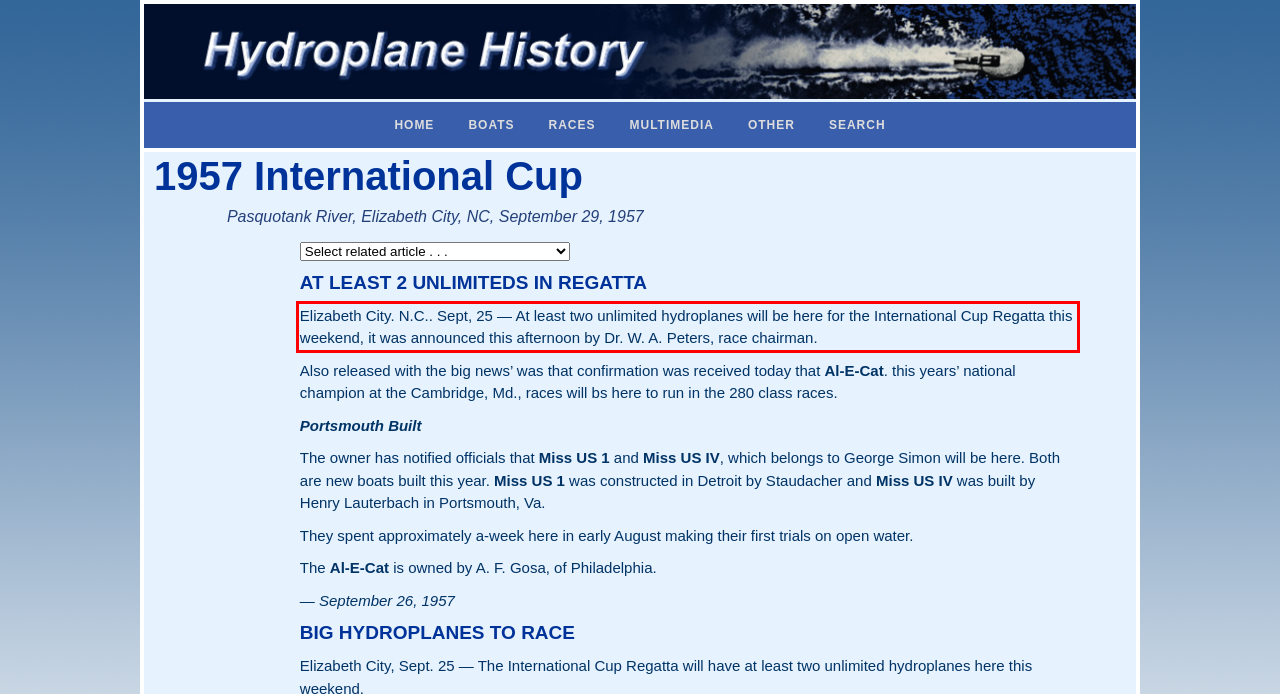Analyze the webpage screenshot and use OCR to recognize the text content in the red bounding box.

Elizabeth City. N.C.. Sept, 25 — At least two unlimited hydroplanes will be here for the International Cup Regatta this weekend, it was announced this afternoon by Dr. W. A. Peters, race chairman.